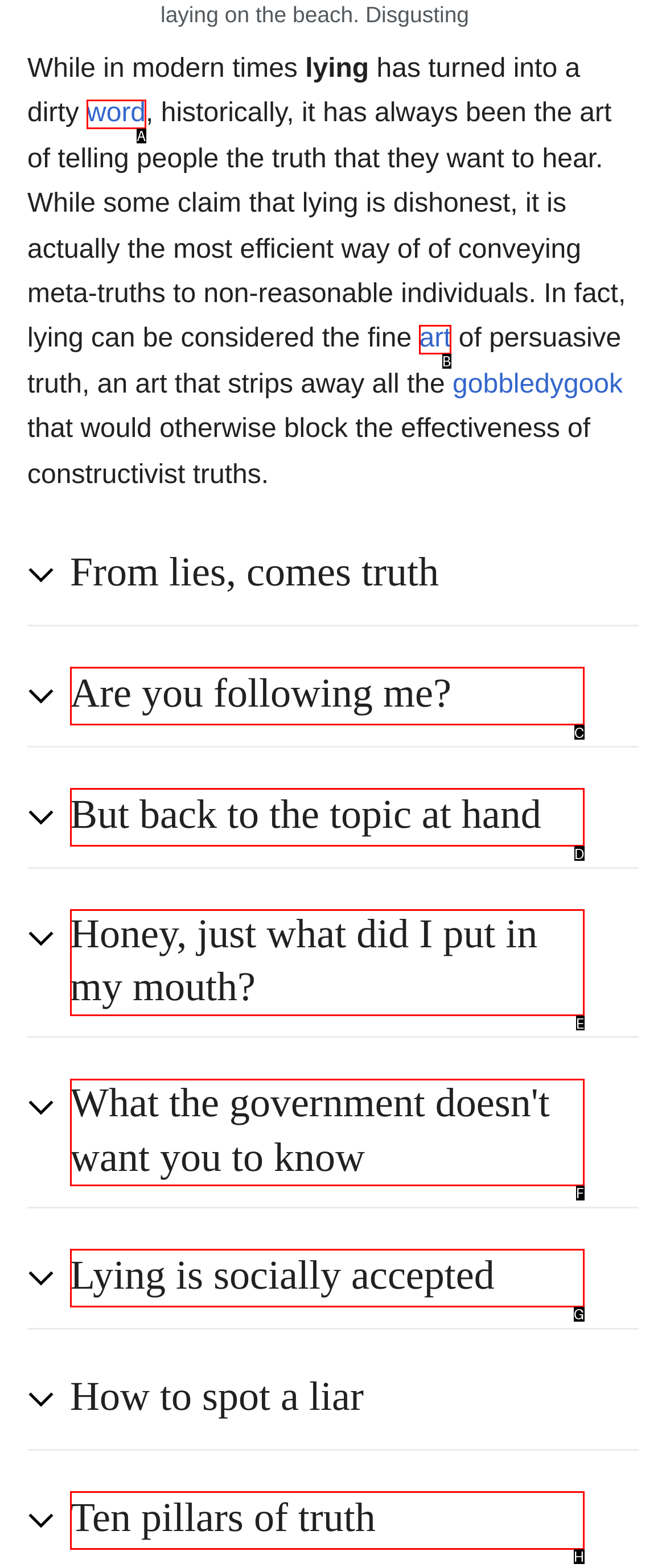Select the option that matches the description: word. Answer with the letter of the correct option directly.

A